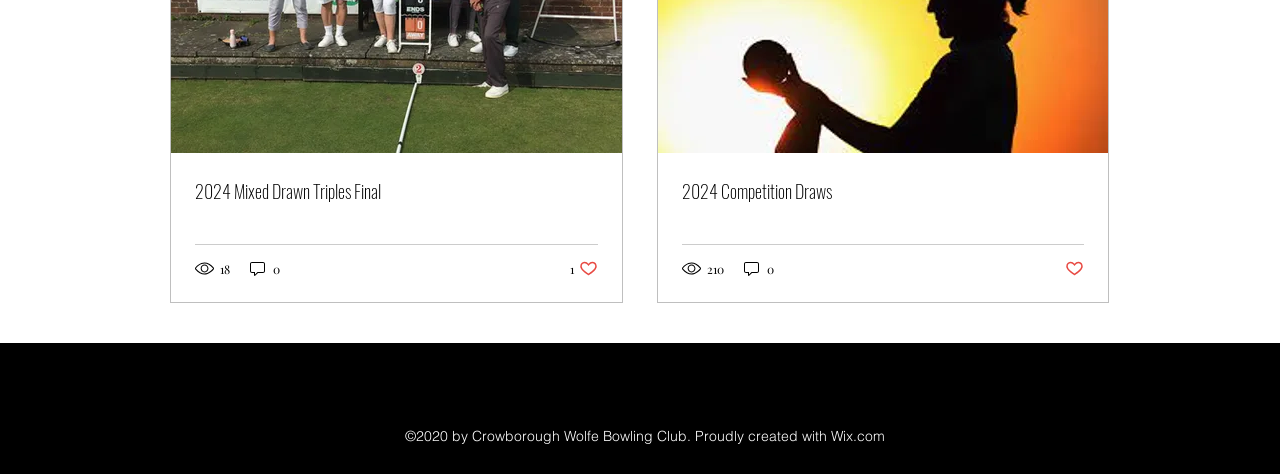What is the name of the bowling club?
Answer the question with a single word or phrase by looking at the picture.

Crowborough Wolfe Bowling Club